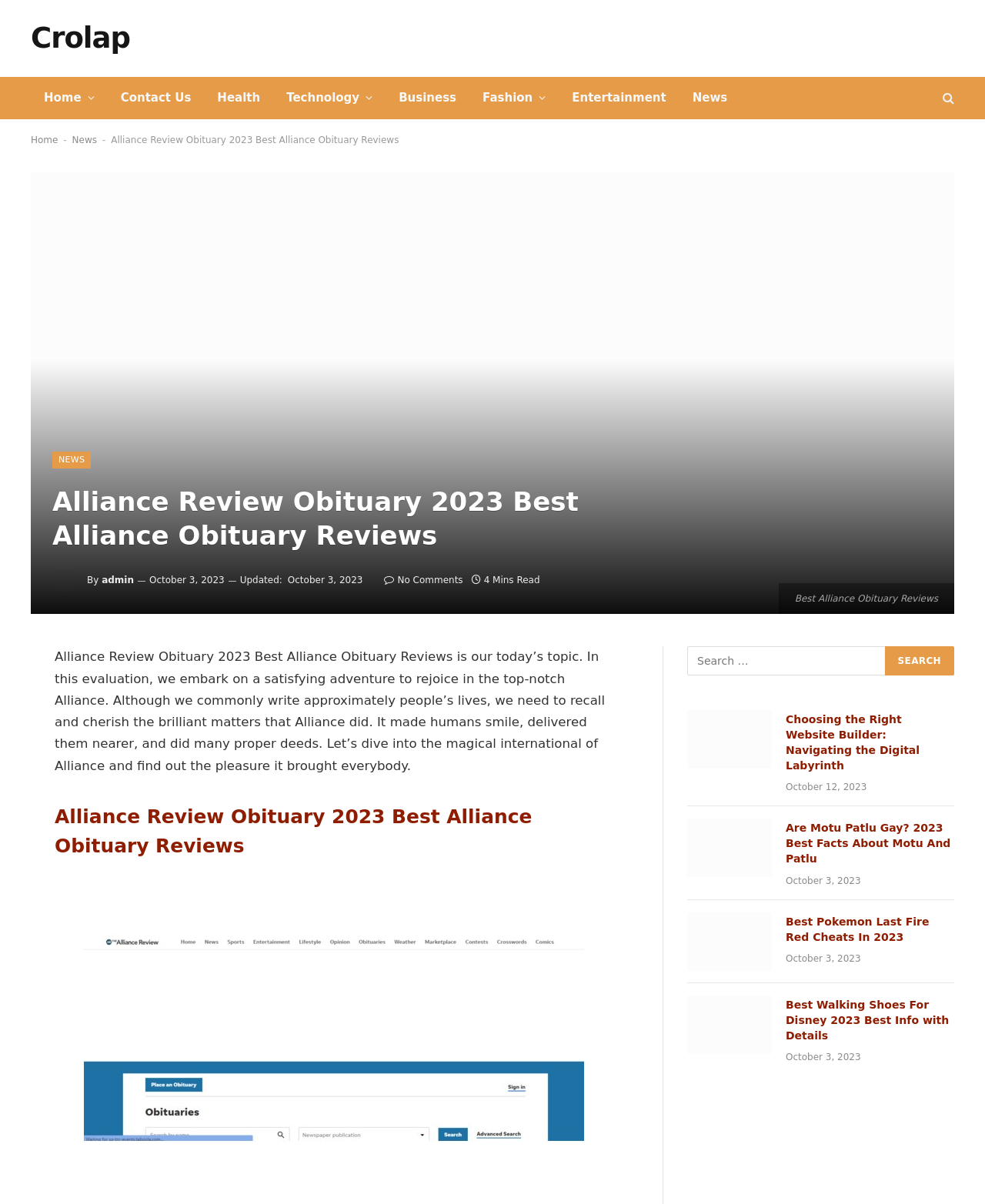What is the category of the article 'Choosing the Right Website Builder: Navigating the Digital Labyrinth'?
Using the image as a reference, answer the question in detail.

The article 'Choosing the Right Website Builder: Navigating the Digital Labyrinth' is categorized under 'Technology' as it is related to website builders and digital technology.